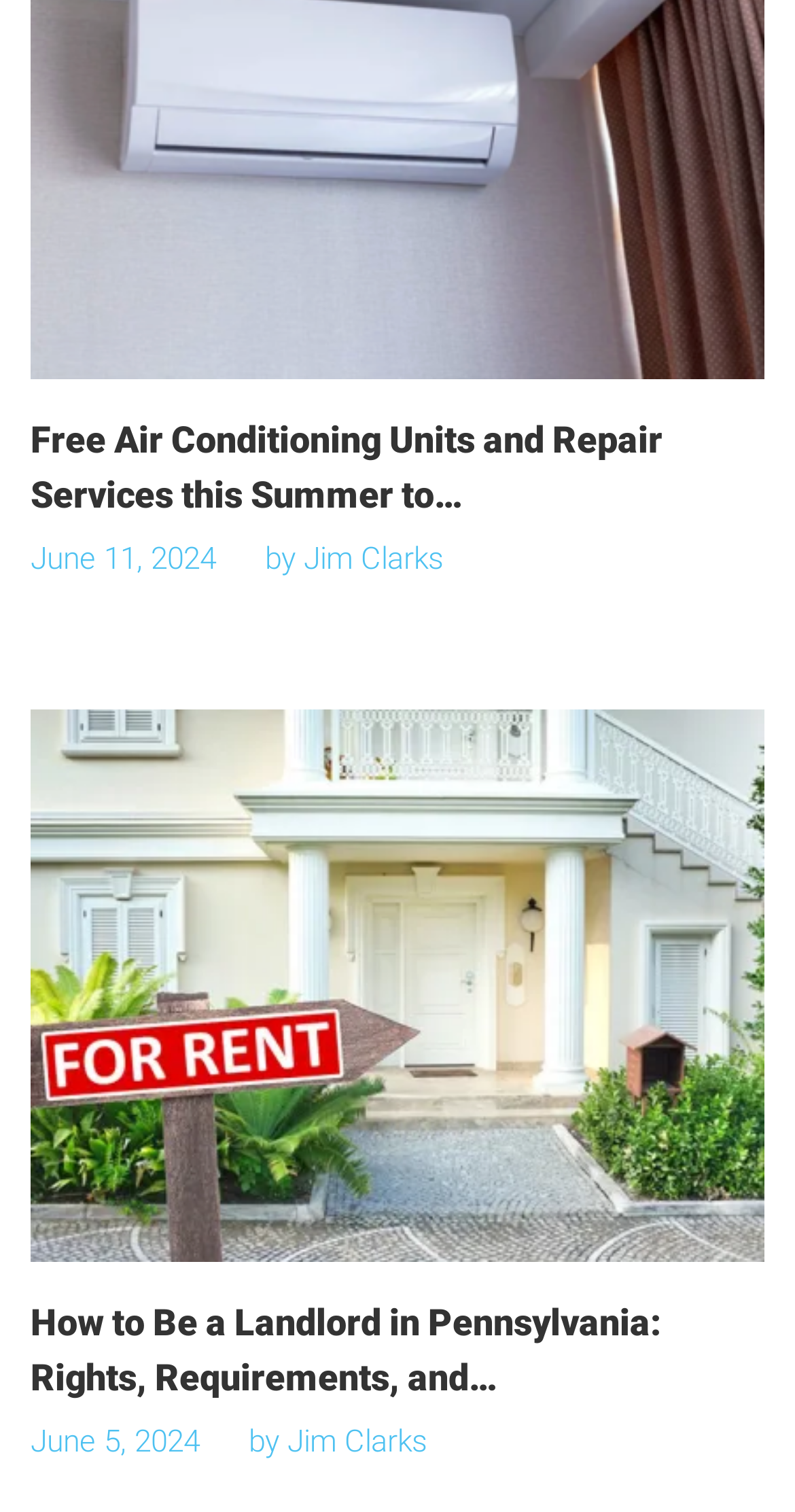Extract the bounding box for the UI element that matches this description: "June 5, 2024".

[0.038, 0.941, 0.251, 0.965]